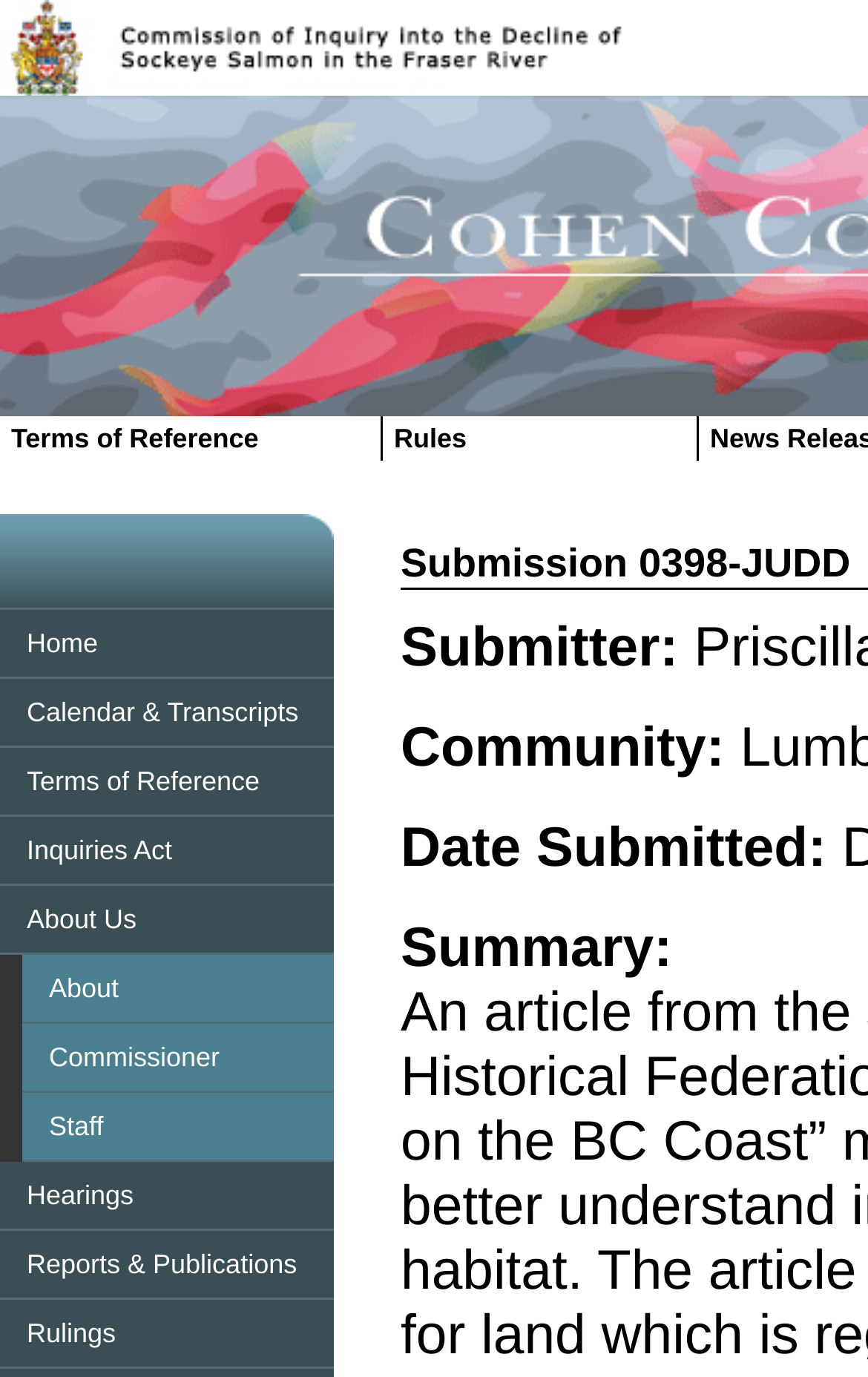Please answer the following question using a single word or phrase: 
Is there a link to 'About Us' on the webpage?

Yes